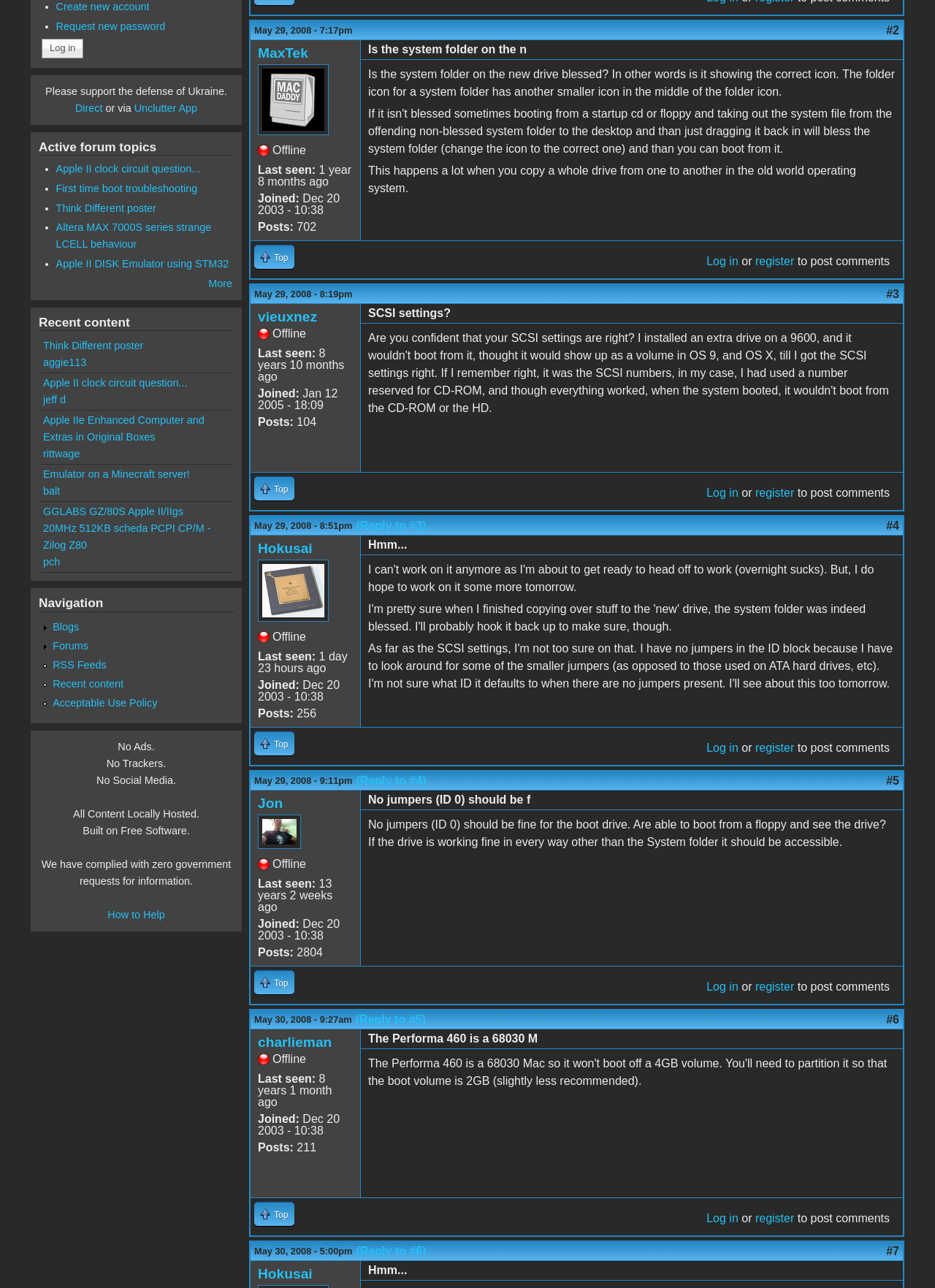Ascertain the bounding box coordinates for the UI element detailed here: "jeff d". The coordinates should be provided as [left, top, right, bottom] with each value being a float between 0 and 1.

[0.046, 0.306, 0.07, 0.315]